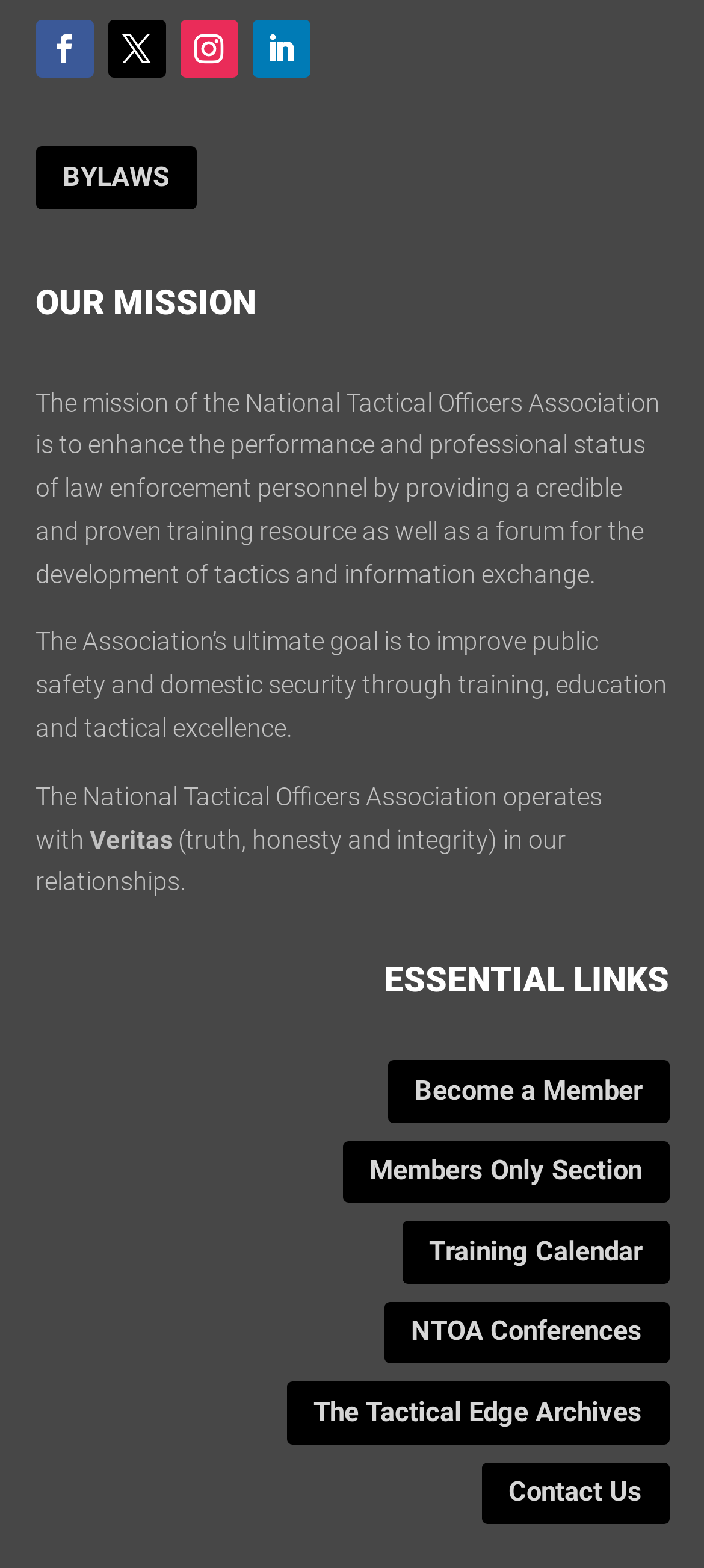Determine the bounding box coordinates of the region to click in order to accomplish the following instruction: "visit home page". Provide the coordinates as four float numbers between 0 and 1, specifically [left, top, right, bottom].

None